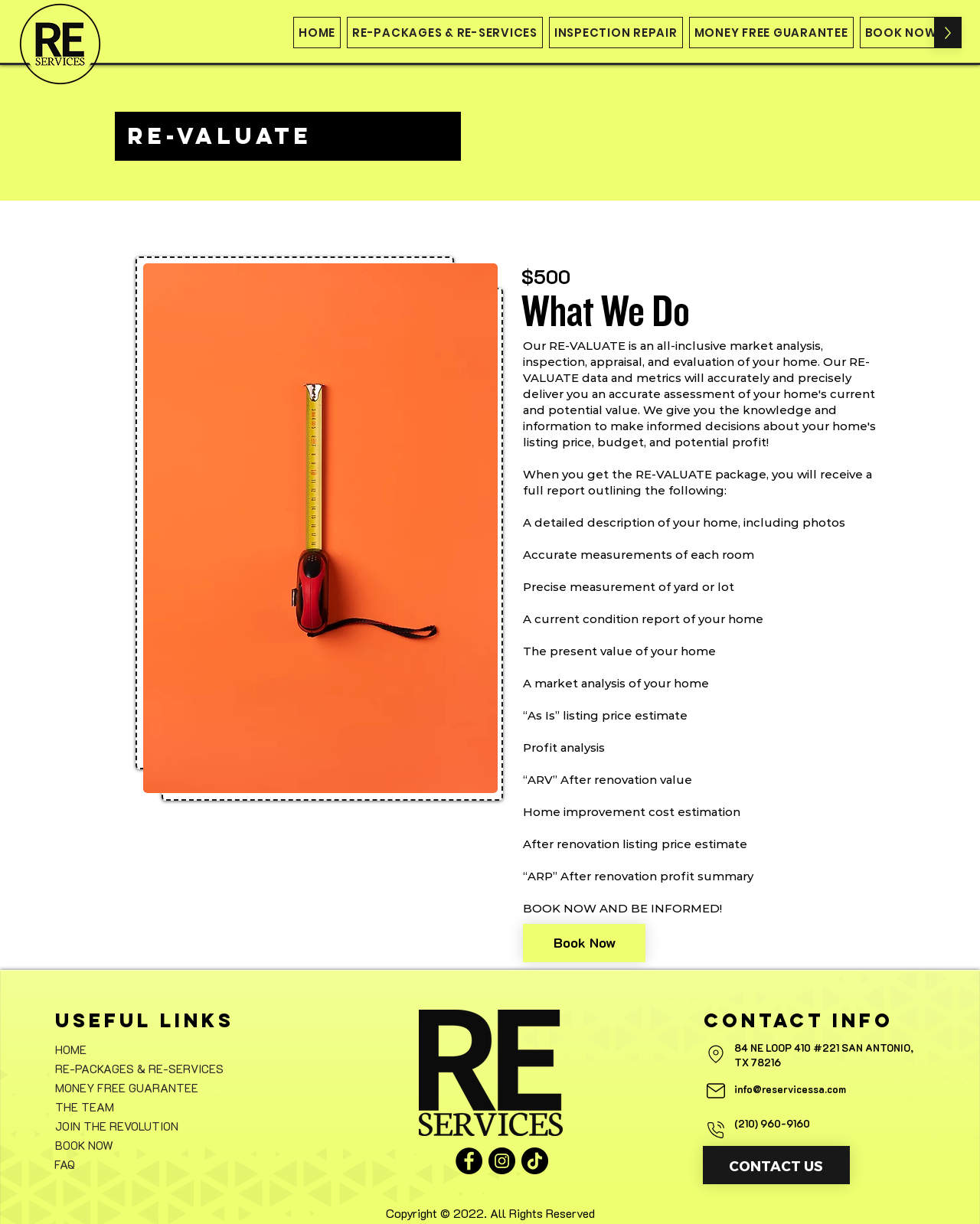Find the bounding box coordinates for the HTML element described in this sentence: "MONEY FREE GUARANTEE". Provide the coordinates as four float numbers between 0 and 1, in the format [left, top, right, bottom].

[0.056, 0.881, 0.236, 0.897]